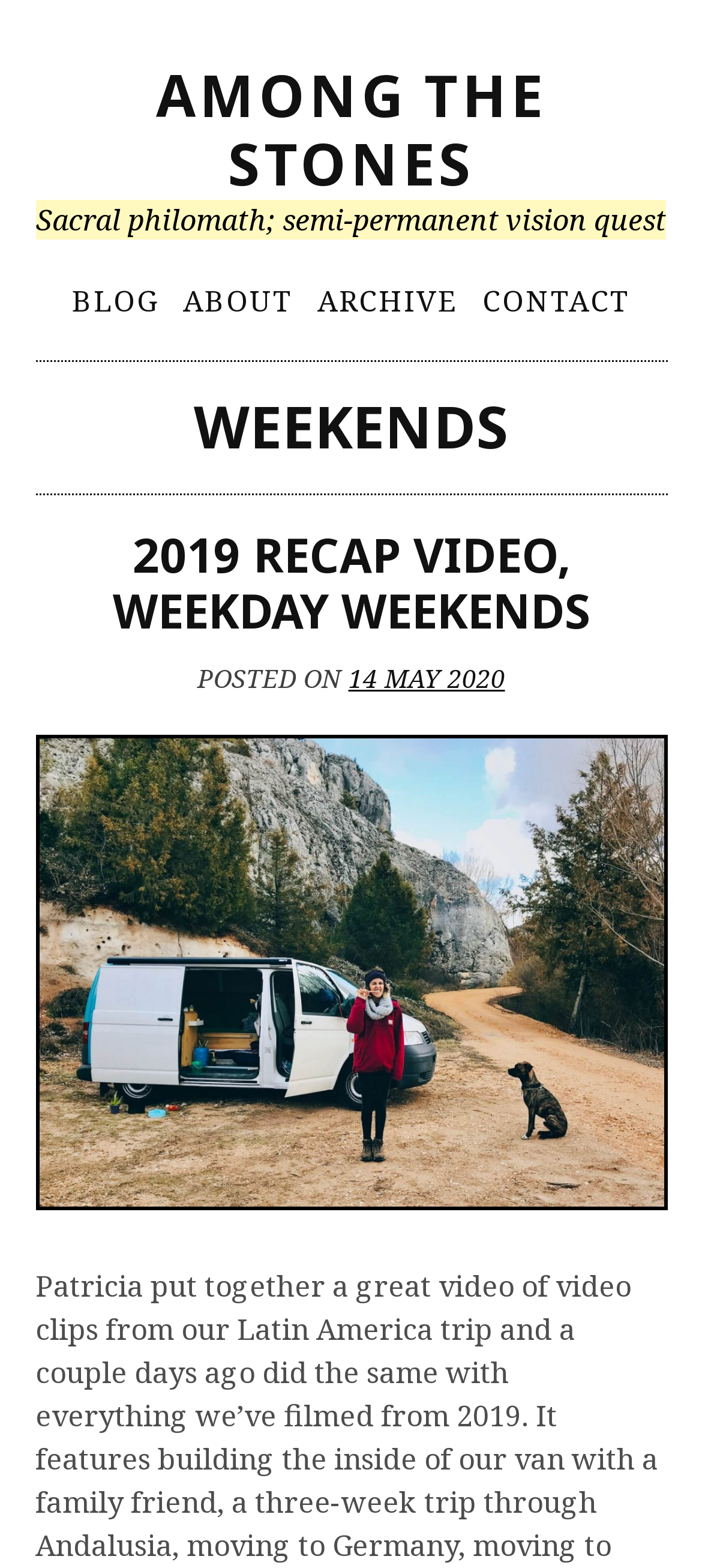What is the description of the author?
Please use the visual content to give a single word or phrase answer.

Sacral philomath; semi-permanent vision quest